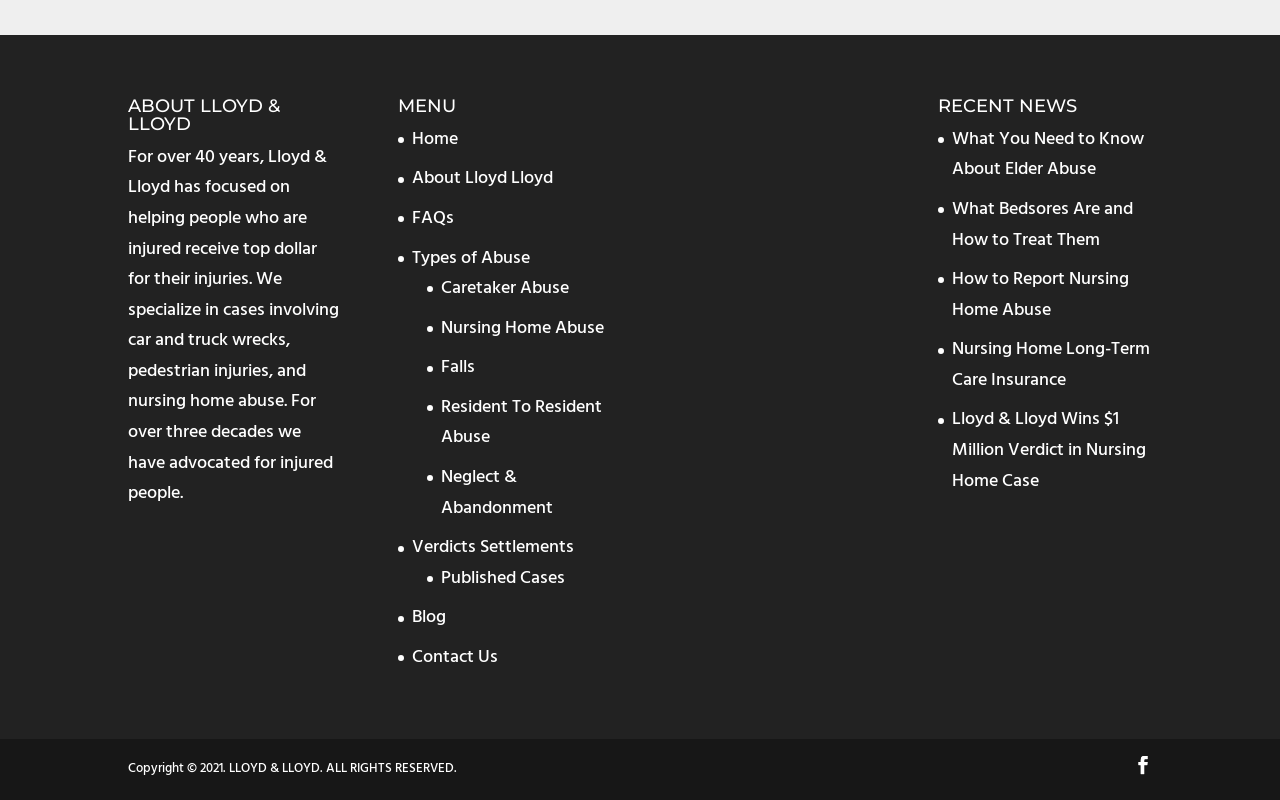Extract the bounding box coordinates for the HTML element that matches this description: "Facebook". The coordinates should be four float numbers between 0 and 1, i.e., [left, top, right, bottom].

[0.886, 0.942, 0.9, 0.981]